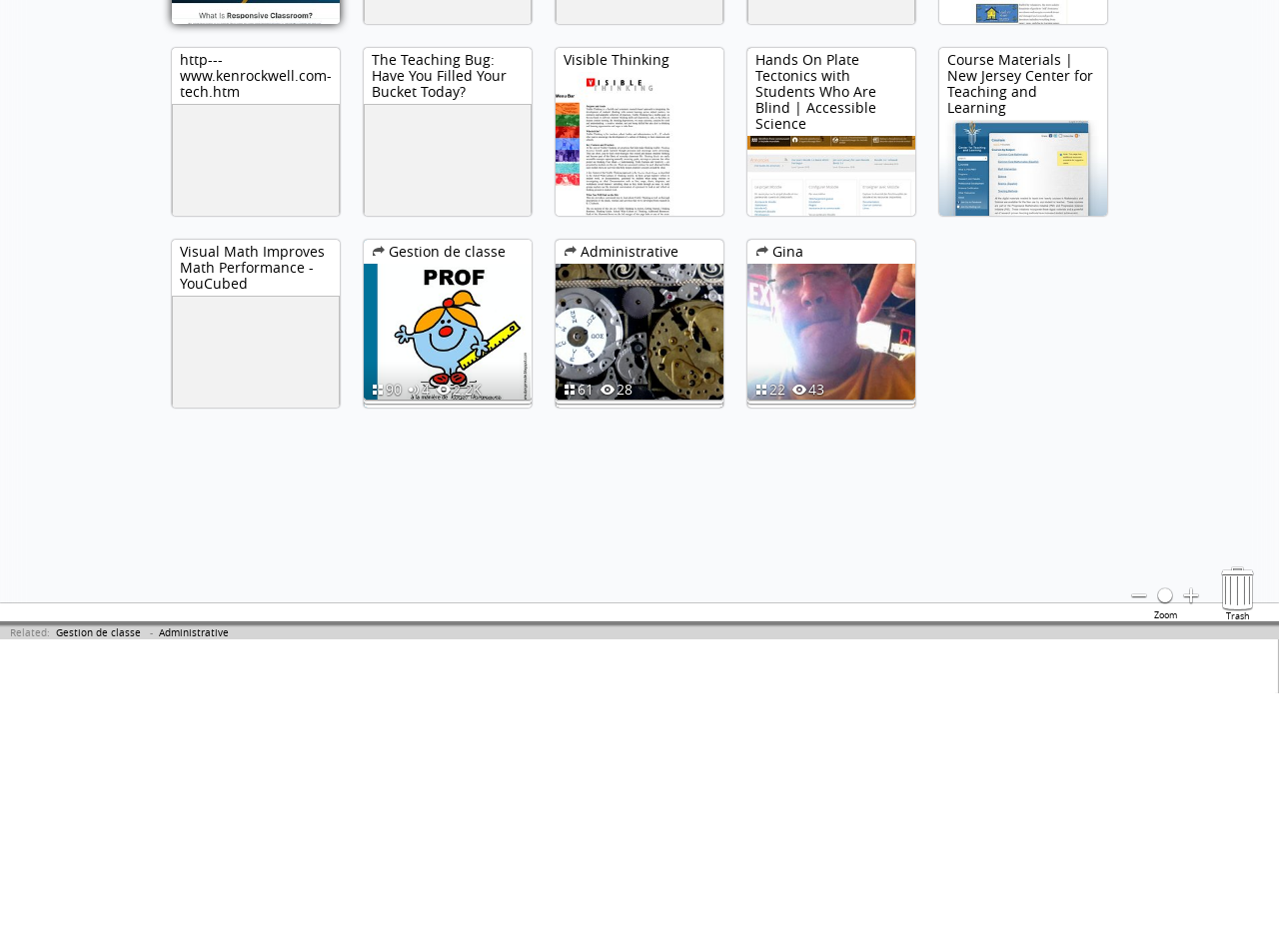Find the bounding box of the UI element described as: "Administrative". The bounding box coordinates should be given as four float values between 0 and 1, i.e., [left, top, right, bottom].

[0.124, 0.658, 0.179, 0.672]